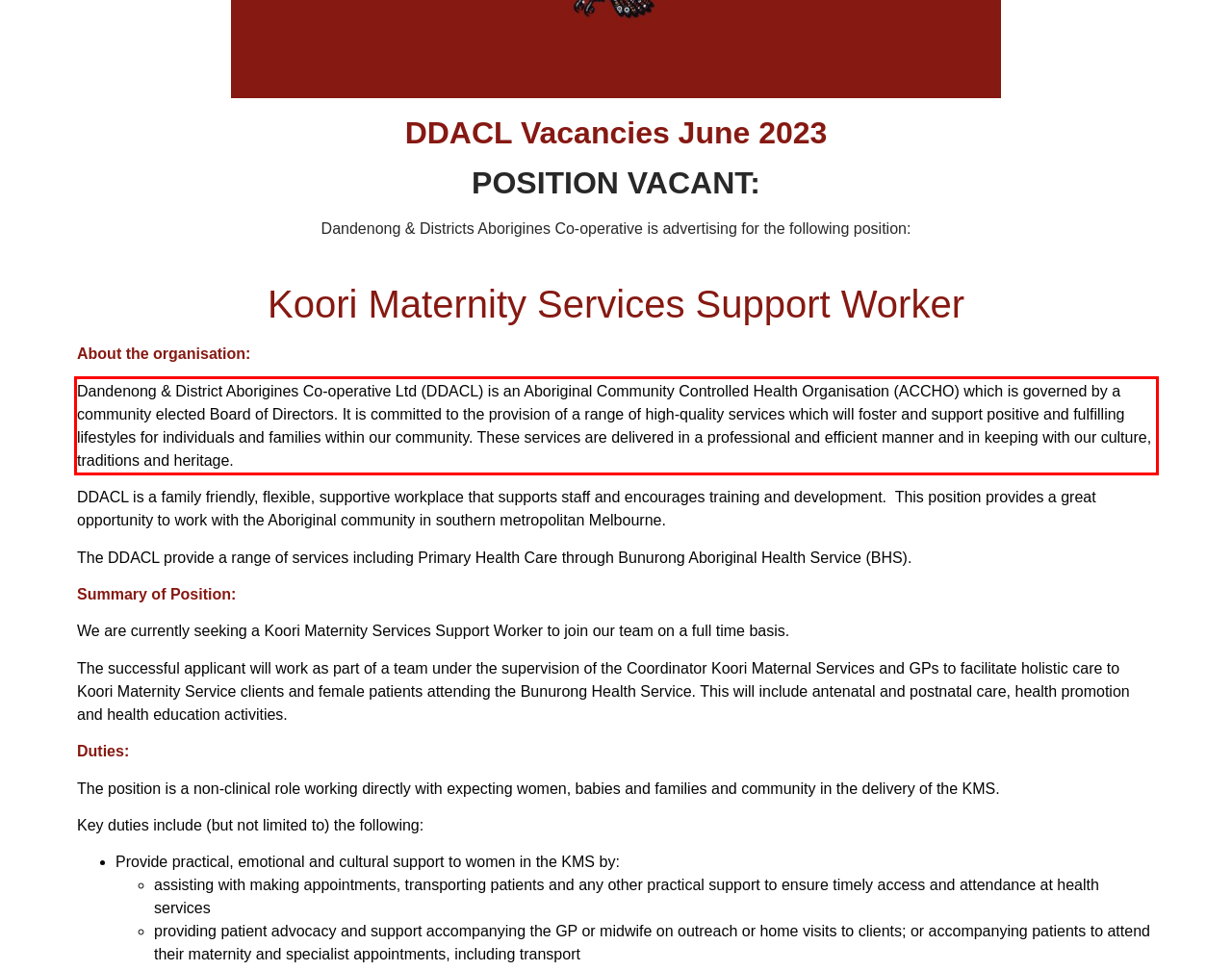Given a screenshot of a webpage containing a red rectangle bounding box, extract and provide the text content found within the red bounding box.

Dandenong & District Aborigines Co-operative Ltd (DDACL) is an Aboriginal Community Controlled Health Organisation (ACCHO) which is governed by a community elected Board of Directors. It is committed to the provision of a range of high-quality services which will foster and support positive and fulfilling lifestyles for individuals and families within our community. These services are delivered in a professional and efficient manner and in keeping with our culture, traditions and heritage.